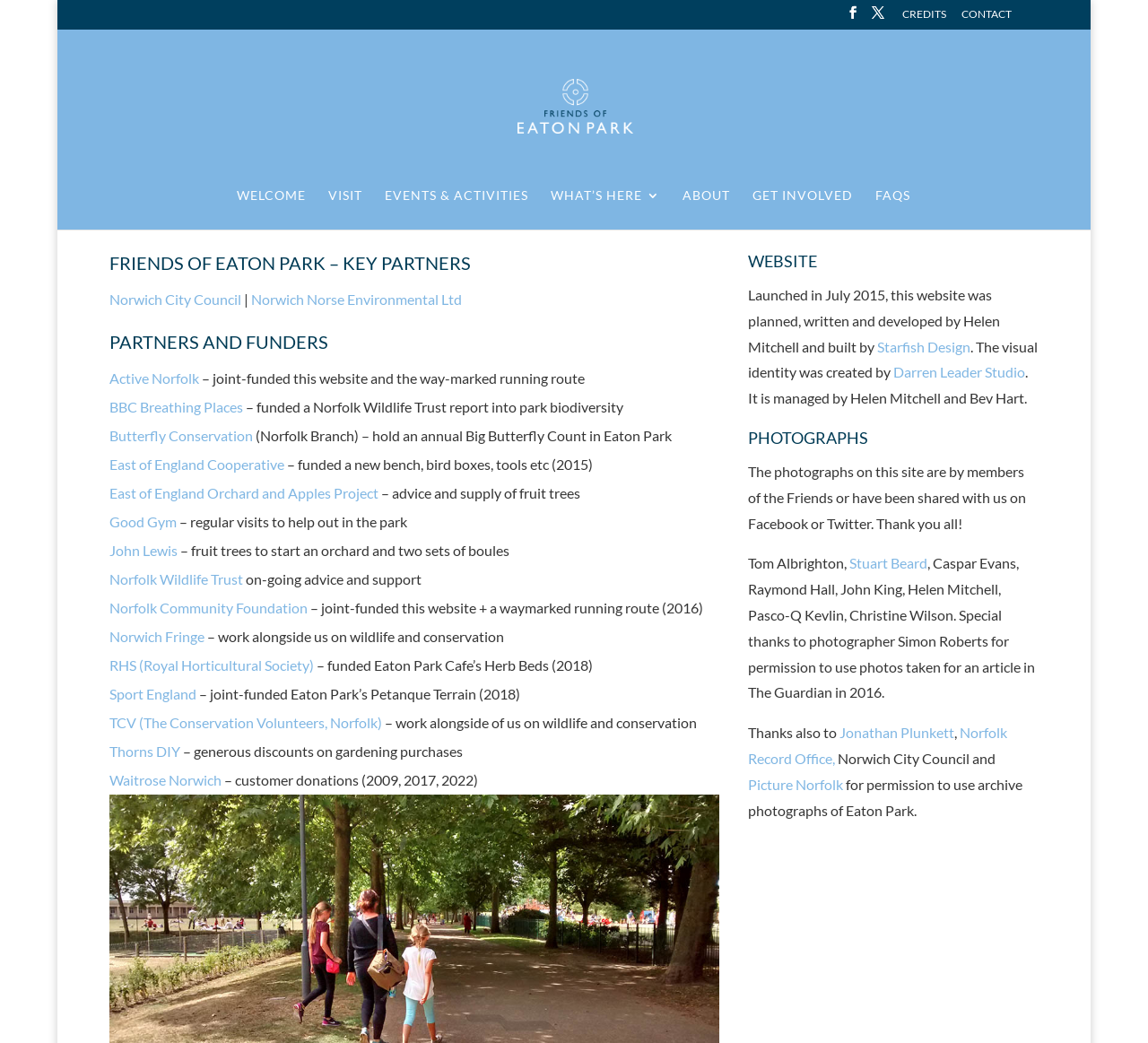From the element description Norwich Norse Environmental Ltd, predict the bounding box coordinates of the UI element. The coordinates must be specified in the format (top-left x, top-left y, bottom-right x, bottom-right y) and should be within the 0 to 1 range.

[0.218, 0.279, 0.402, 0.295]